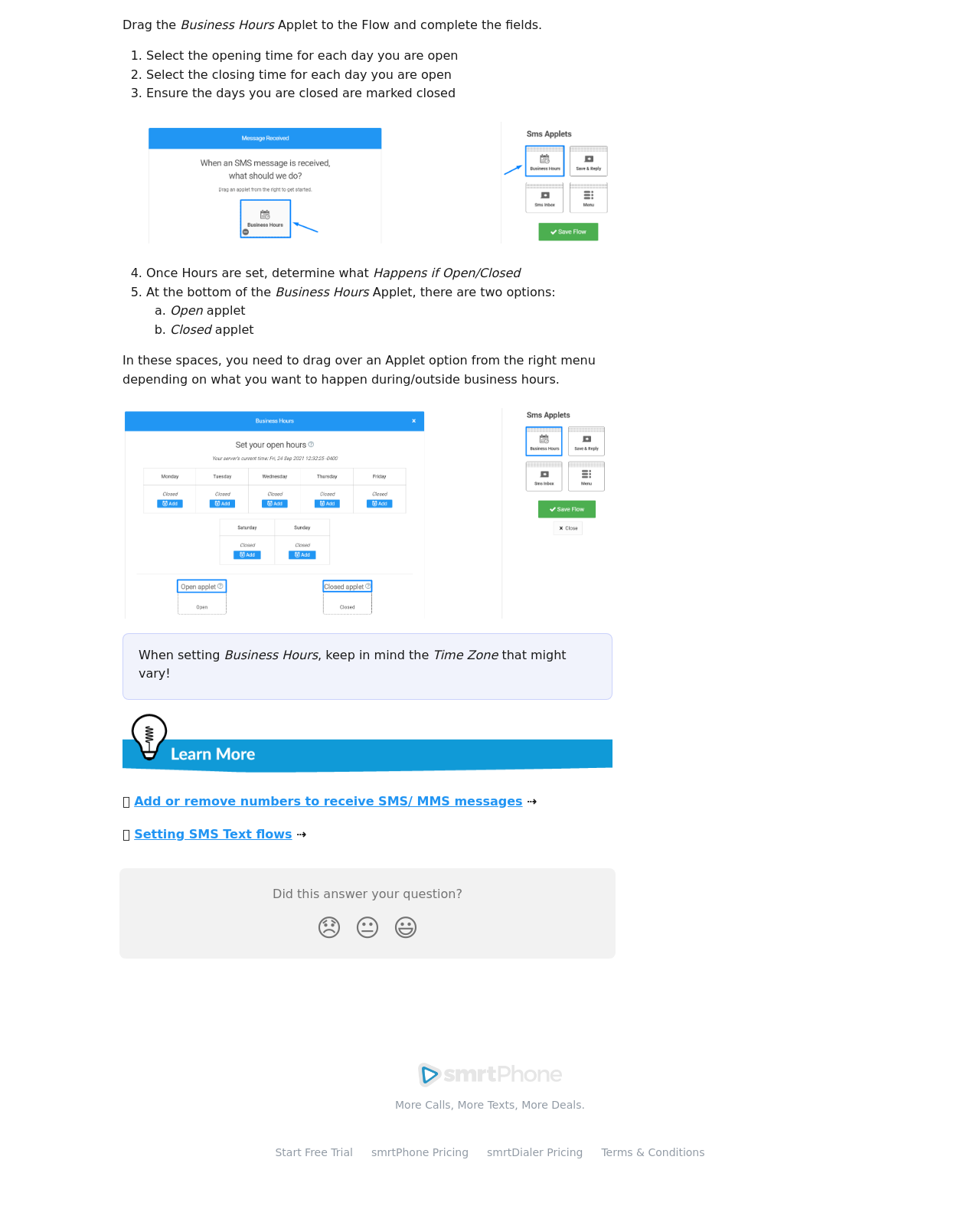Determine the bounding box coordinates for the clickable element to execute this instruction: "Click the link to set business hours". Provide the coordinates as four float numbers between 0 and 1, i.e., [left, top, right, bottom].

[0.149, 0.144, 0.625, 0.156]